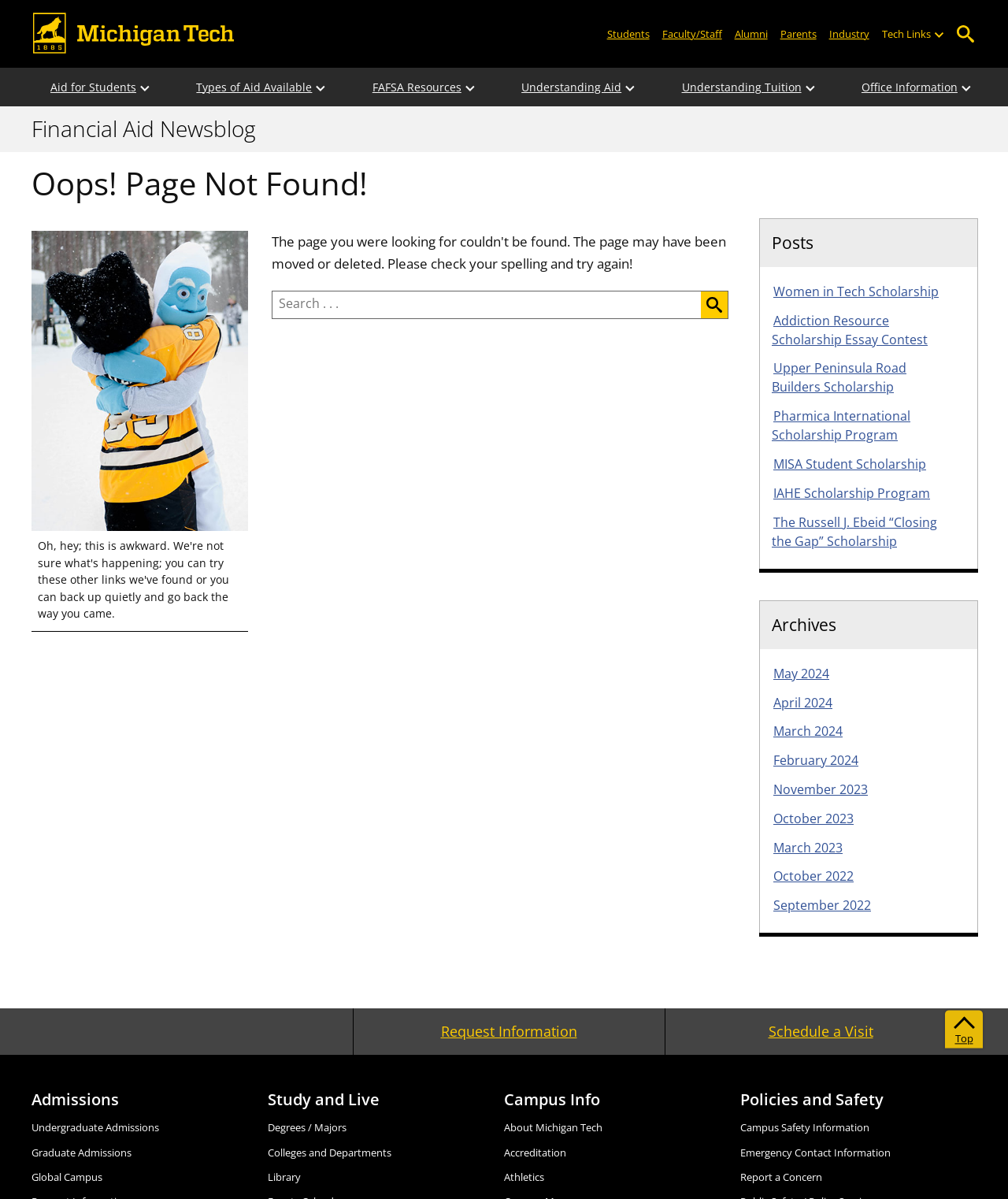Using details from the image, please answer the following question comprehensively:
How many links are there in the 'Audiences' list?

The 'Audiences' list is located at the top of the webpage, and it contains 5 links: 'Students', 'Faculty/Staff', 'Alumni', 'Parents', and 'Industry'.